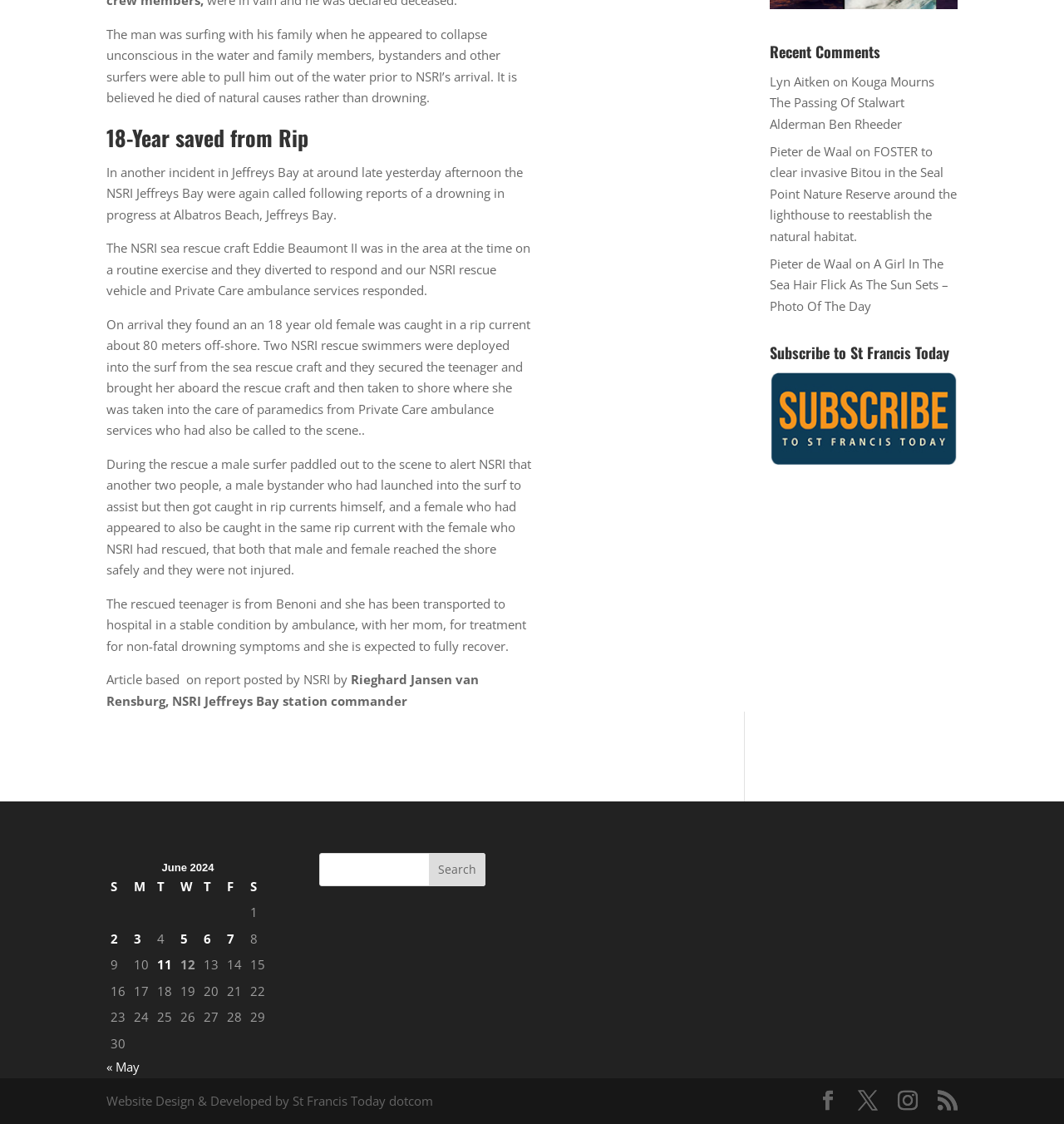Using the description "7", locate and provide the bounding box of the UI element.

[0.213, 0.826, 0.227, 0.845]